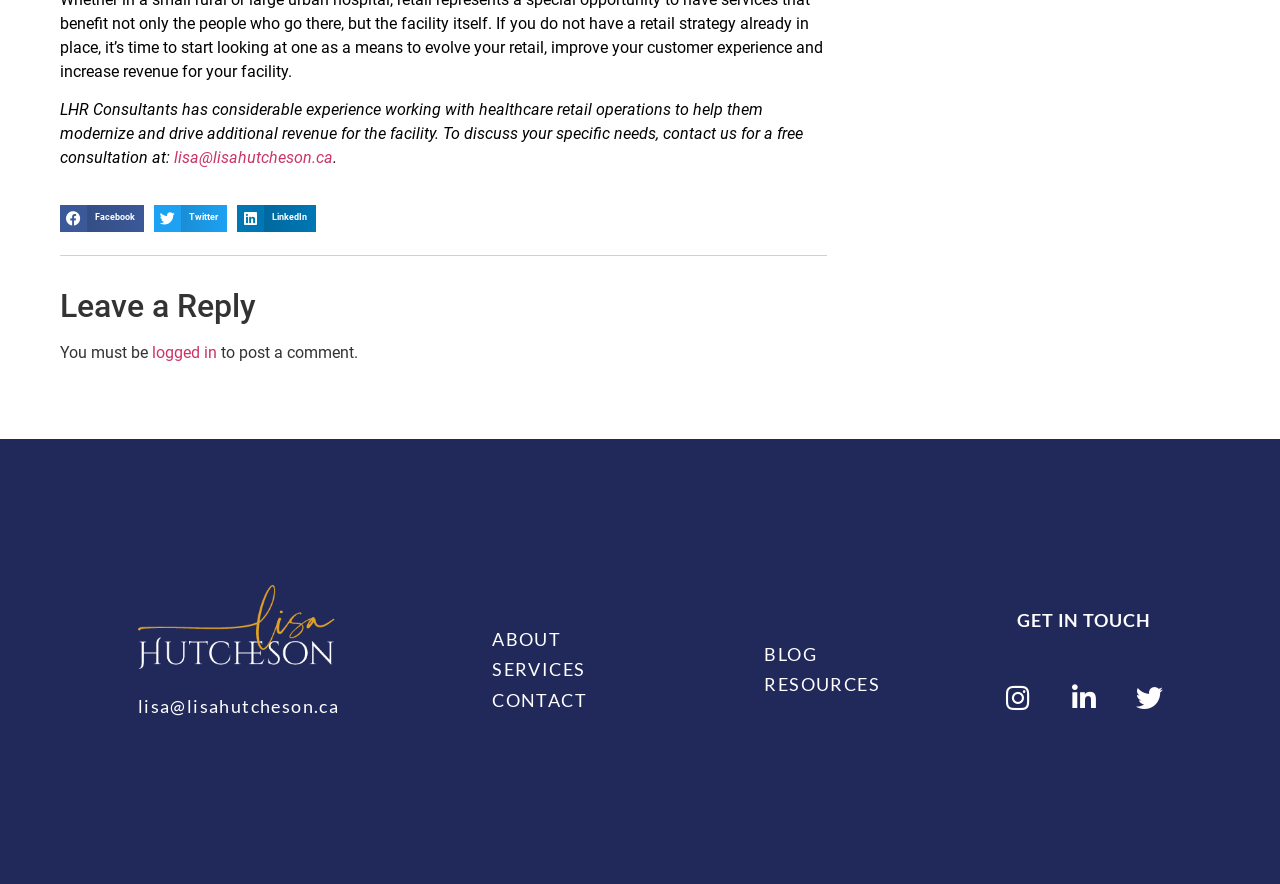Determine the bounding box coordinates of the clickable region to carry out the instruction: "Go to ABOUT page".

[0.384, 0.71, 0.438, 0.735]